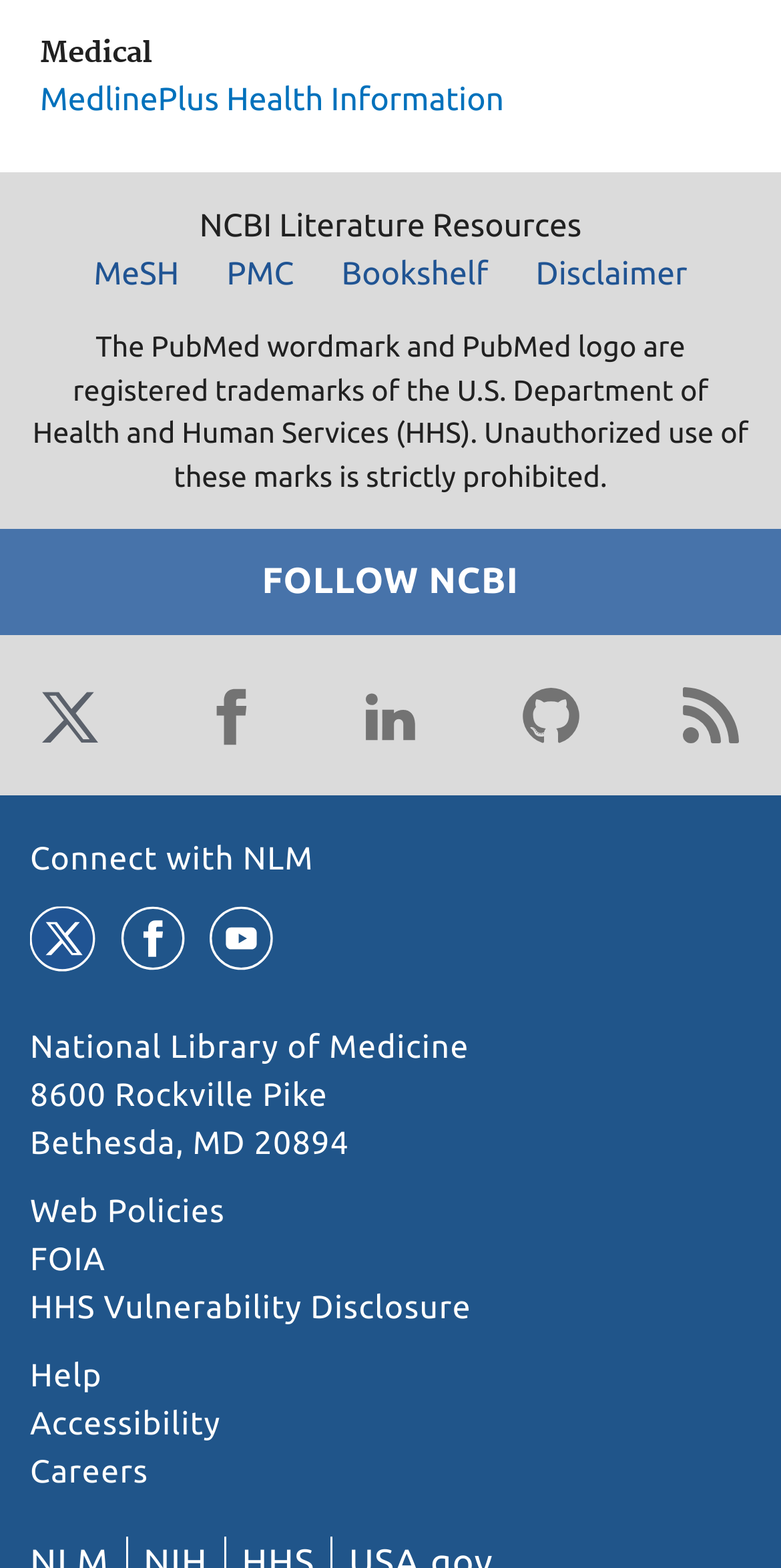Reply to the question with a single word or phrase:
What is the address of the National Library of Medicine?

8600 Rockville Pike Bethesda, MD 20894